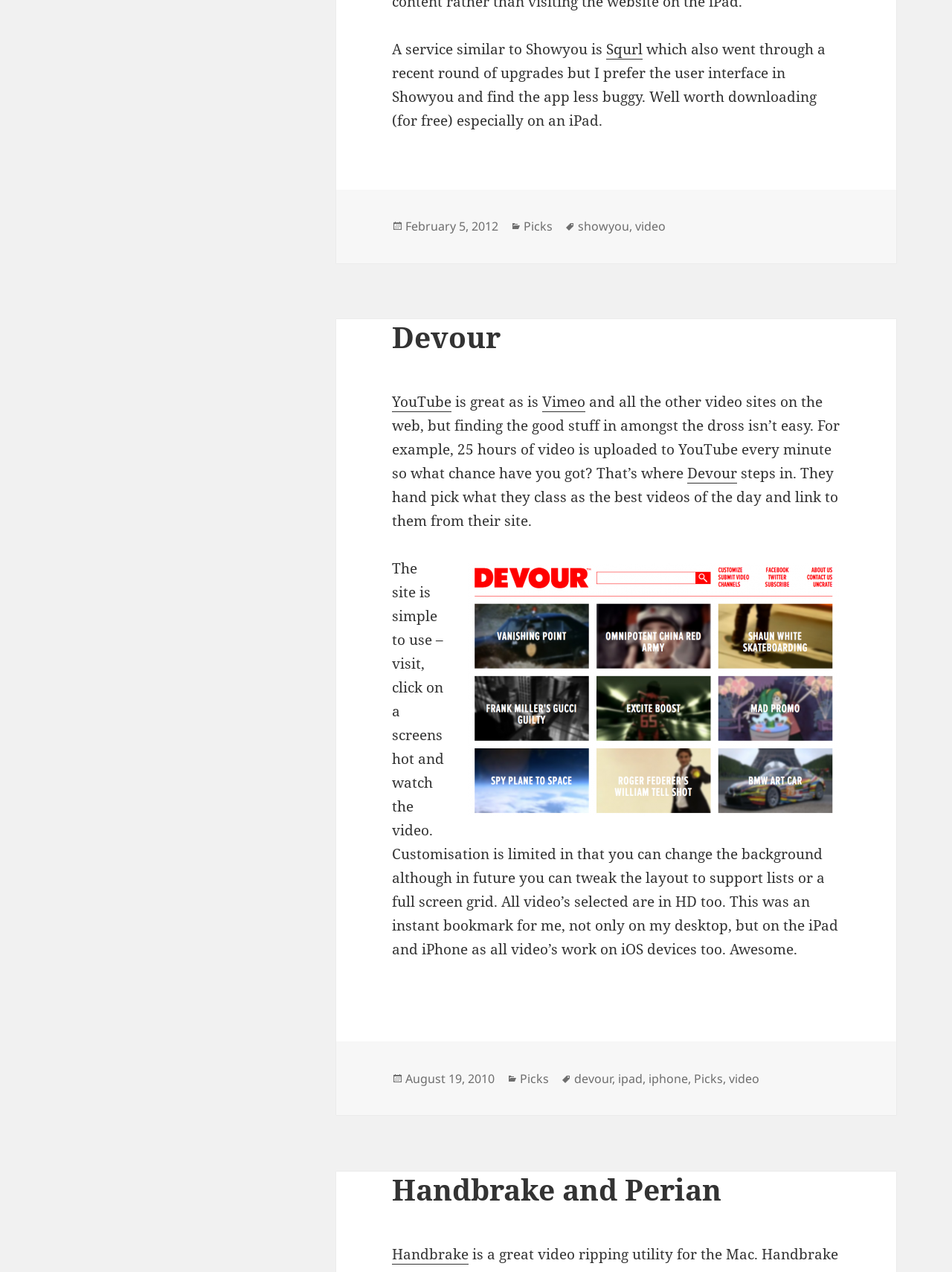What is the name of the service similar to Showyou?
Please answer the question with a single word or phrase, referencing the image.

Squrl